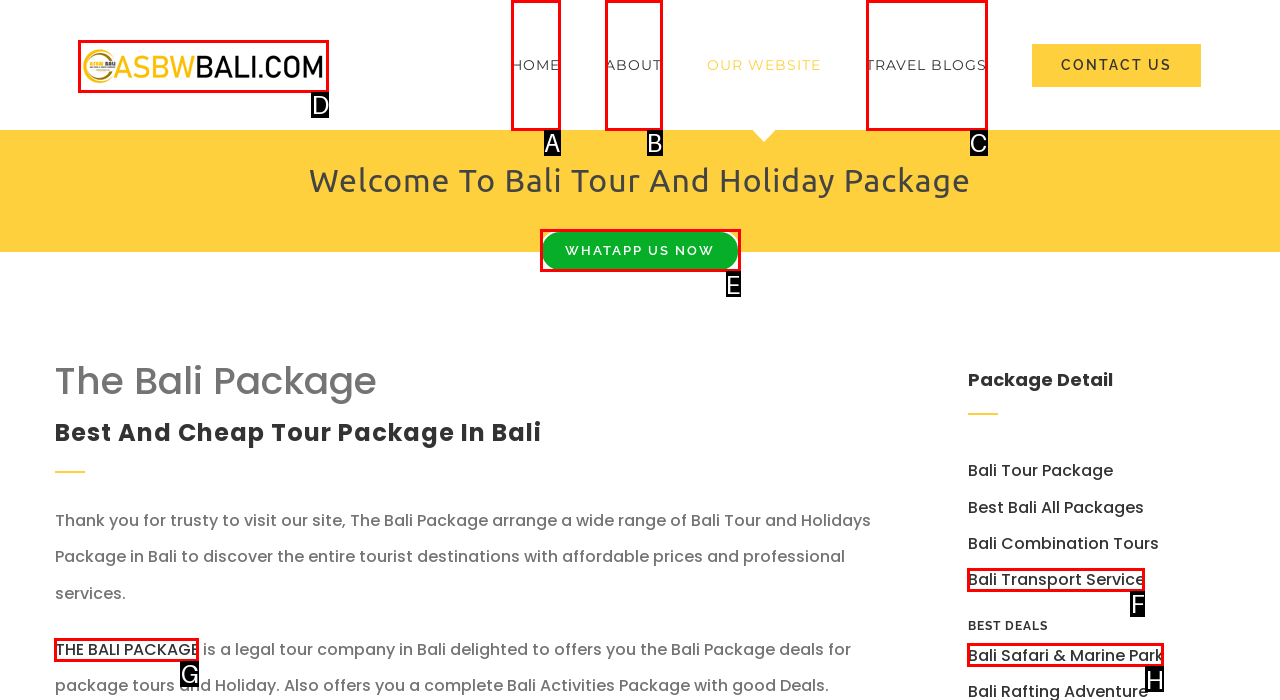Given the description: name="et_pb_contact_email_0" placeholder="Email Address", pick the option that matches best and answer with the corresponding letter directly.

None